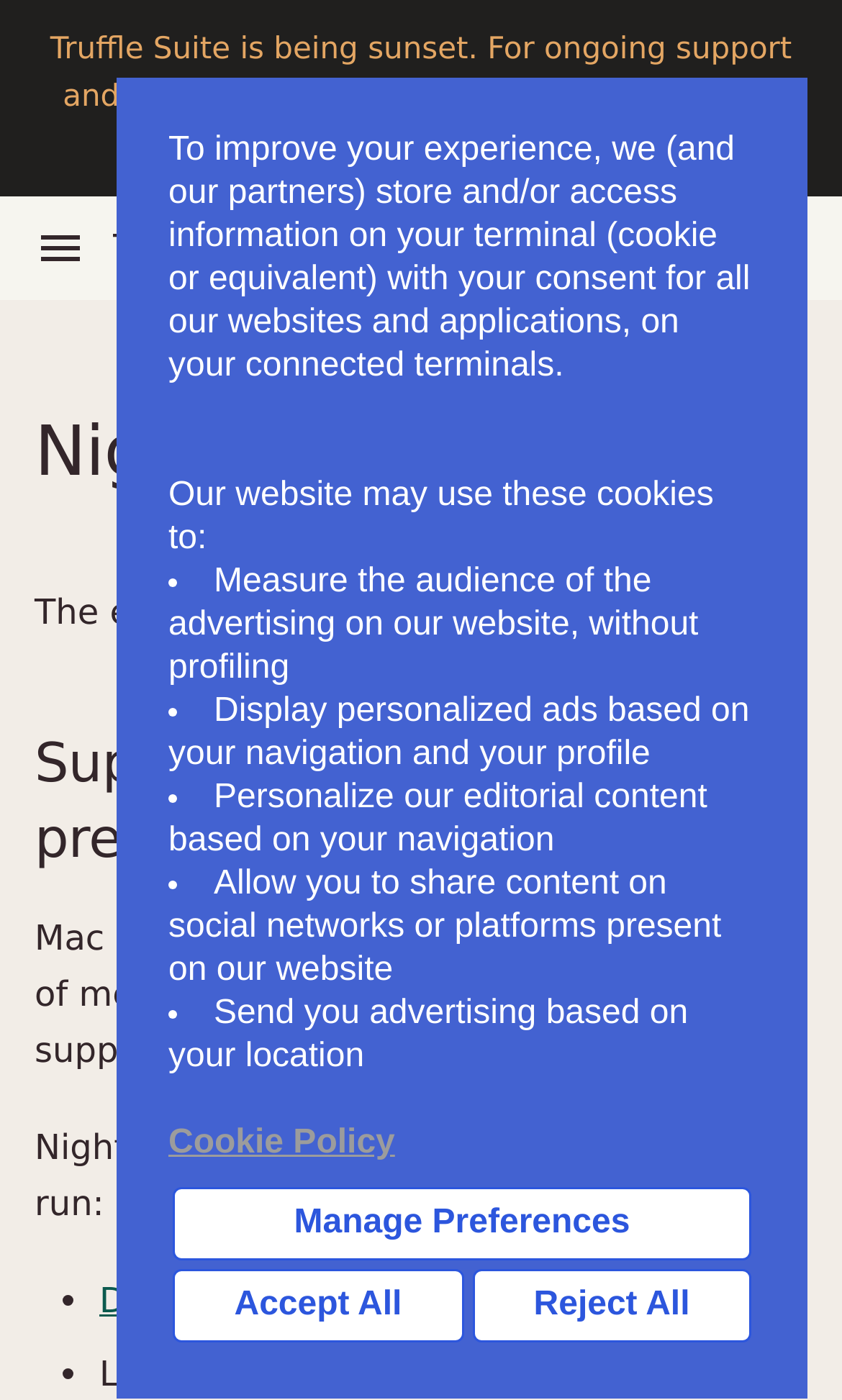Find the bounding box coordinates of the element to click in order to complete the given instruction: "Search for something."

[0.0, 0.0, 0.297, 0.074]